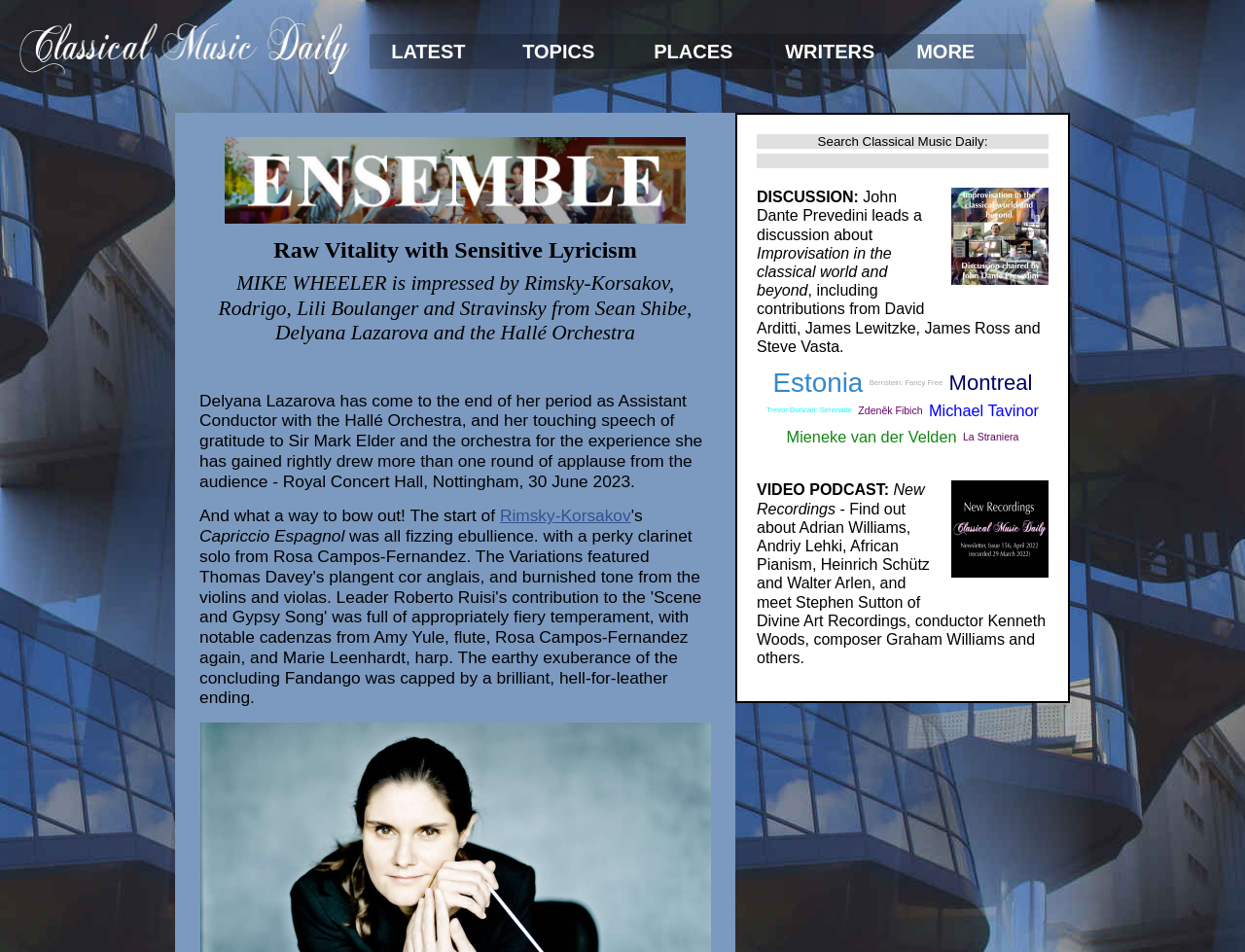Give an in-depth explanation of the webpage layout and content.

This webpage is about classical music, with a focus on a specific ensemble performance. At the top left, there is an image of "Classical Music Daily". Below it, there are five links: "LATEST", "TOPICS", "PLACES", "WRITERS", and "MORE", which are evenly spaced and aligned horizontally. 

To the right of these links, there is a search bar with a button labeled "Search Classical Music Daily:" and a textbox. Below the search bar, there is an image related to a discussion about improvisation in classical music, chaired by John Dante Prevedini. 

Next to this image, there is a link to a discussion about improvisation, which is a lengthy text describing the event. Below this link, there are several links to different topics, including "Estonia", "Bernstein: Fancy Free", "Montreal", and others, which are arranged in two rows. 

To the right of these links, there is an image labeled "New Recordings". Below this image, there is a link to a video podcast about new recordings, which is a lengthy text describing the podcast. 

On the left side of the page, there is a link to "Ensemble", accompanied by an image. Below this link, there are two headings: "Raw Vitality with Sensitive Lyricism" and "MIKE WHEELER is impressed by Rimsky-Korsakov, Rodrigo, Lili Boulanger and Stravinsky from Sean Shibe, Delyana Lazarova and the Hallé Orchestra". 

Below these headings, there are several paragraphs of text describing a concert performance, including a quote from Delyana Lazarova's speech. The text also mentions specific composers and pieces, such as Rimsky-Korsakov's "Capriccio Espagnol".